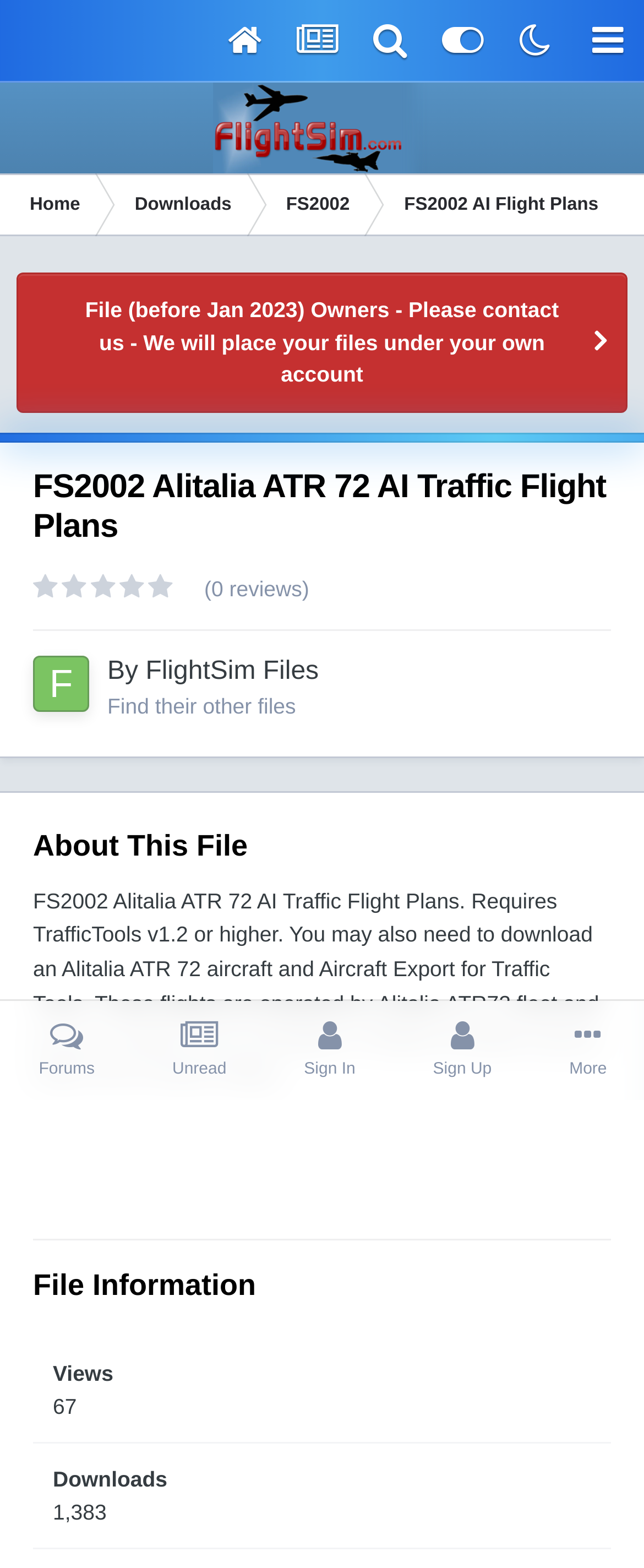Identify the bounding box coordinates of the area you need to click to perform the following instruction: "Go to the 'Downloads' section".

[0.163, 0.111, 0.398, 0.151]